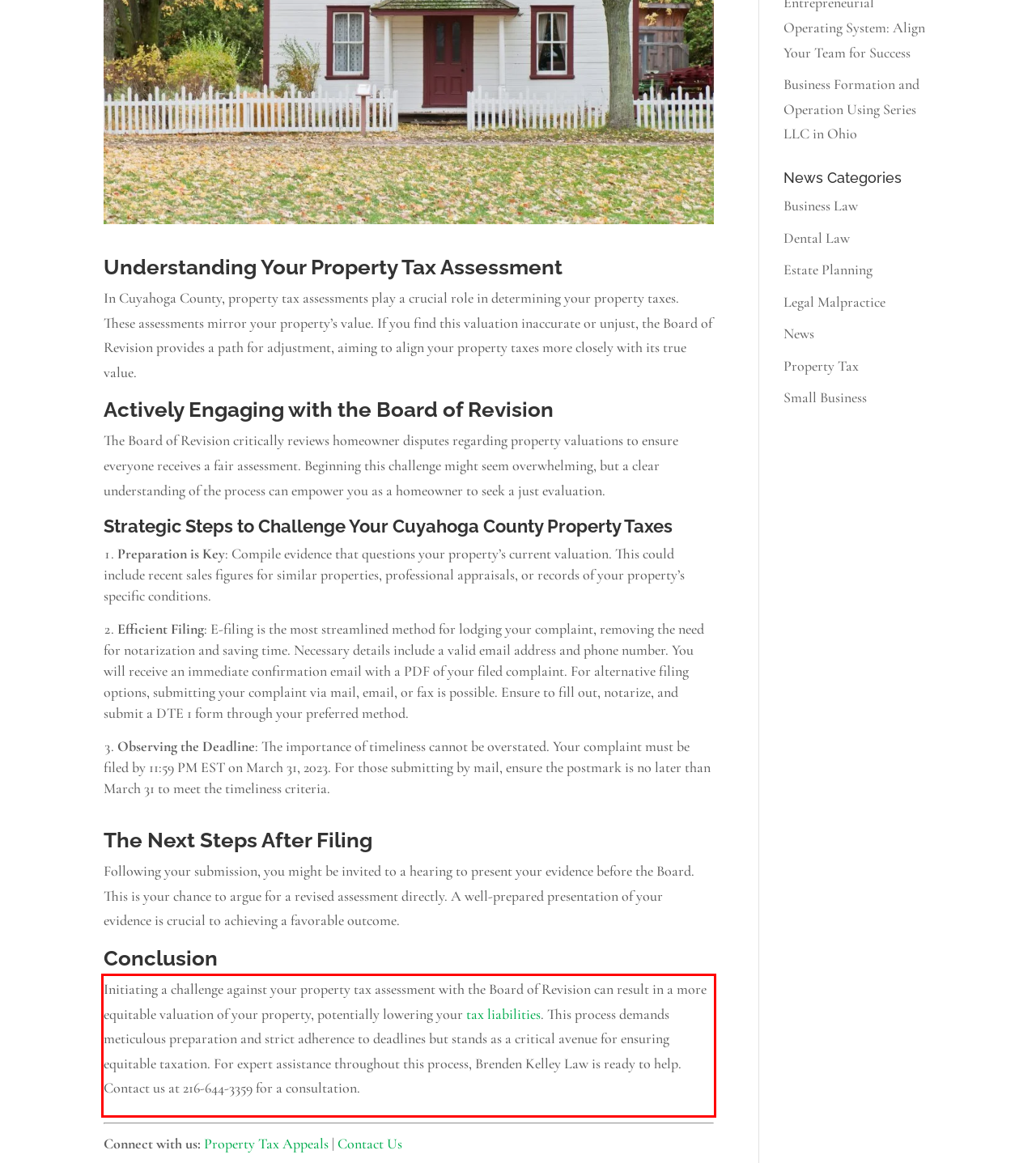Please identify and extract the text content from the UI element encased in a red bounding box on the provided webpage screenshot.

Initiating a challenge against your property tax assessment with the Board of Revision can result in a more equitable valuation of your property, potentially lowering your tax liabilities. This process demands meticulous preparation and strict adherence to deadlines but stands as a critical avenue for ensuring equitable taxation. For expert assistance throughout this process, Brenden Kelley Law is ready to help. Contact us at 216-644-3359 for a consultation.